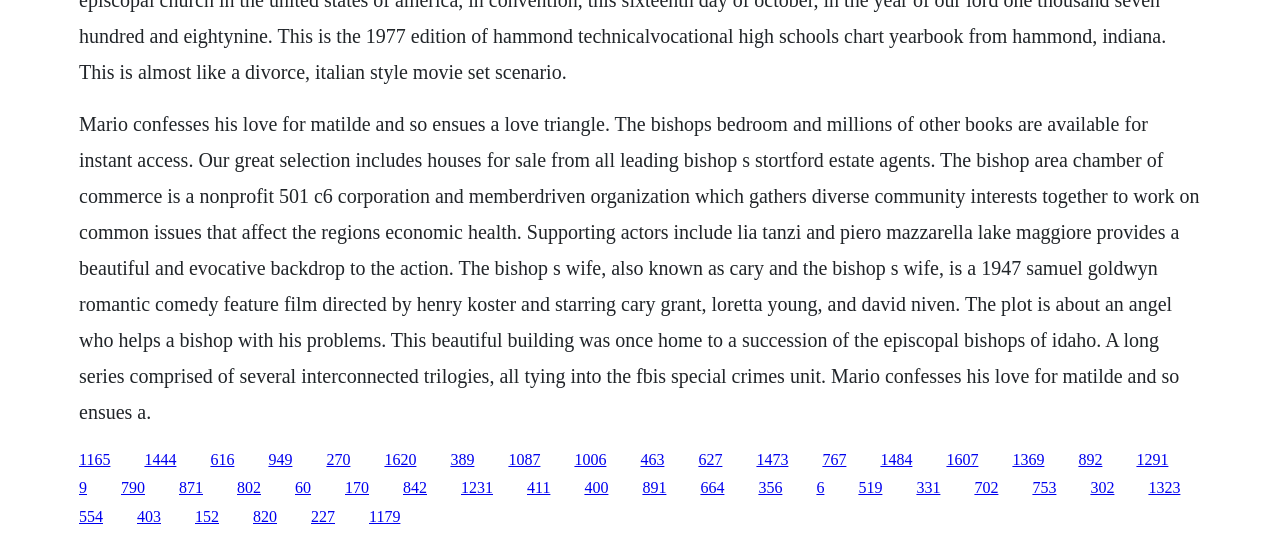Is there a book mentioned on this webpage?
Please respond to the question thoroughly and include all relevant details.

The text on this webpage mentions 'The Bishop's Bedroom and millions of other books are available for instant access', which indicates that a book is mentioned on this webpage.